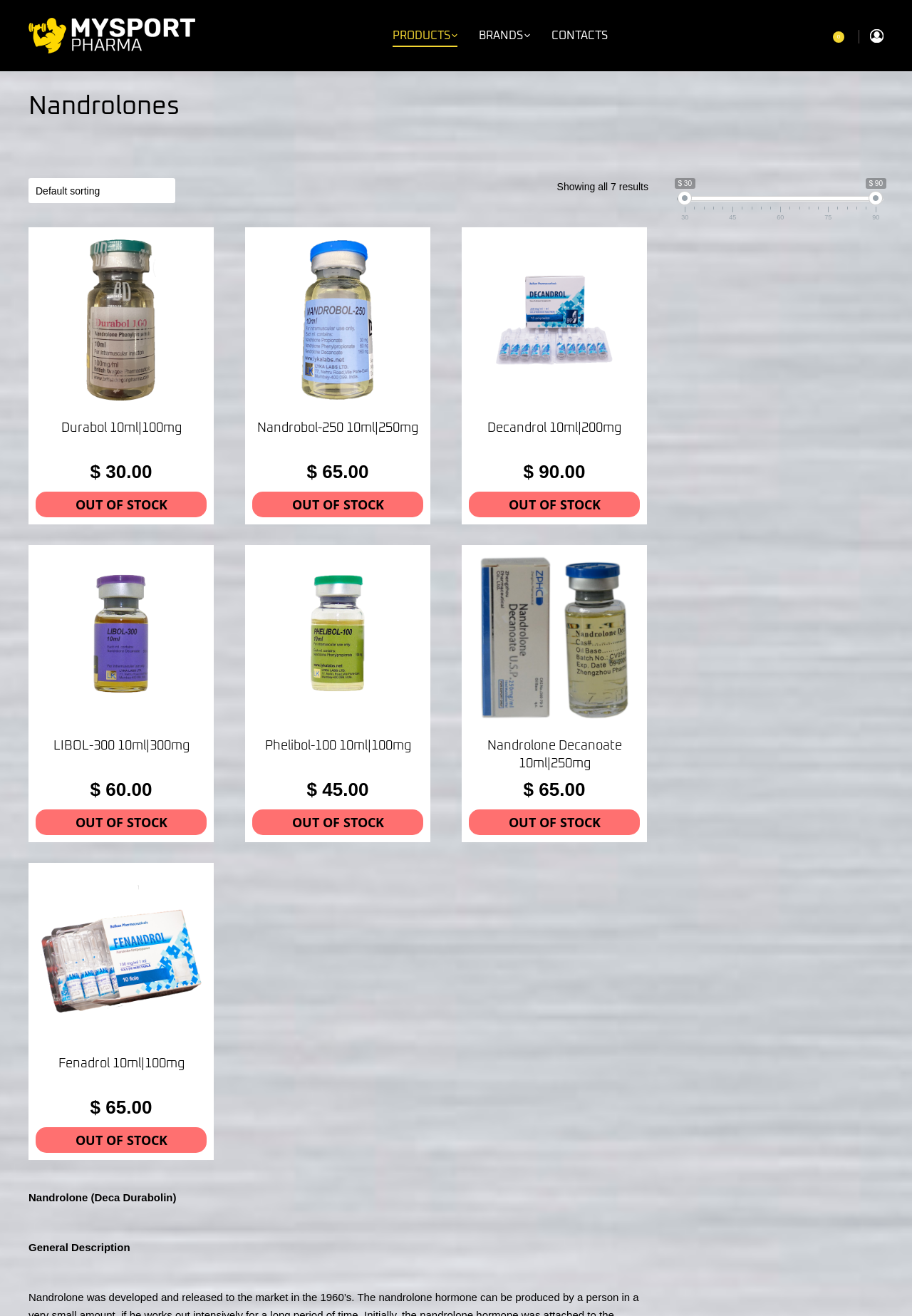Determine the bounding box coordinates for the element that should be clicked to follow this instruction: "Read more about Durabol 10ml|100mg". The coordinates should be given as four float numbers between 0 and 1, in the format [left, top, right, bottom].

[0.039, 0.374, 0.227, 0.393]